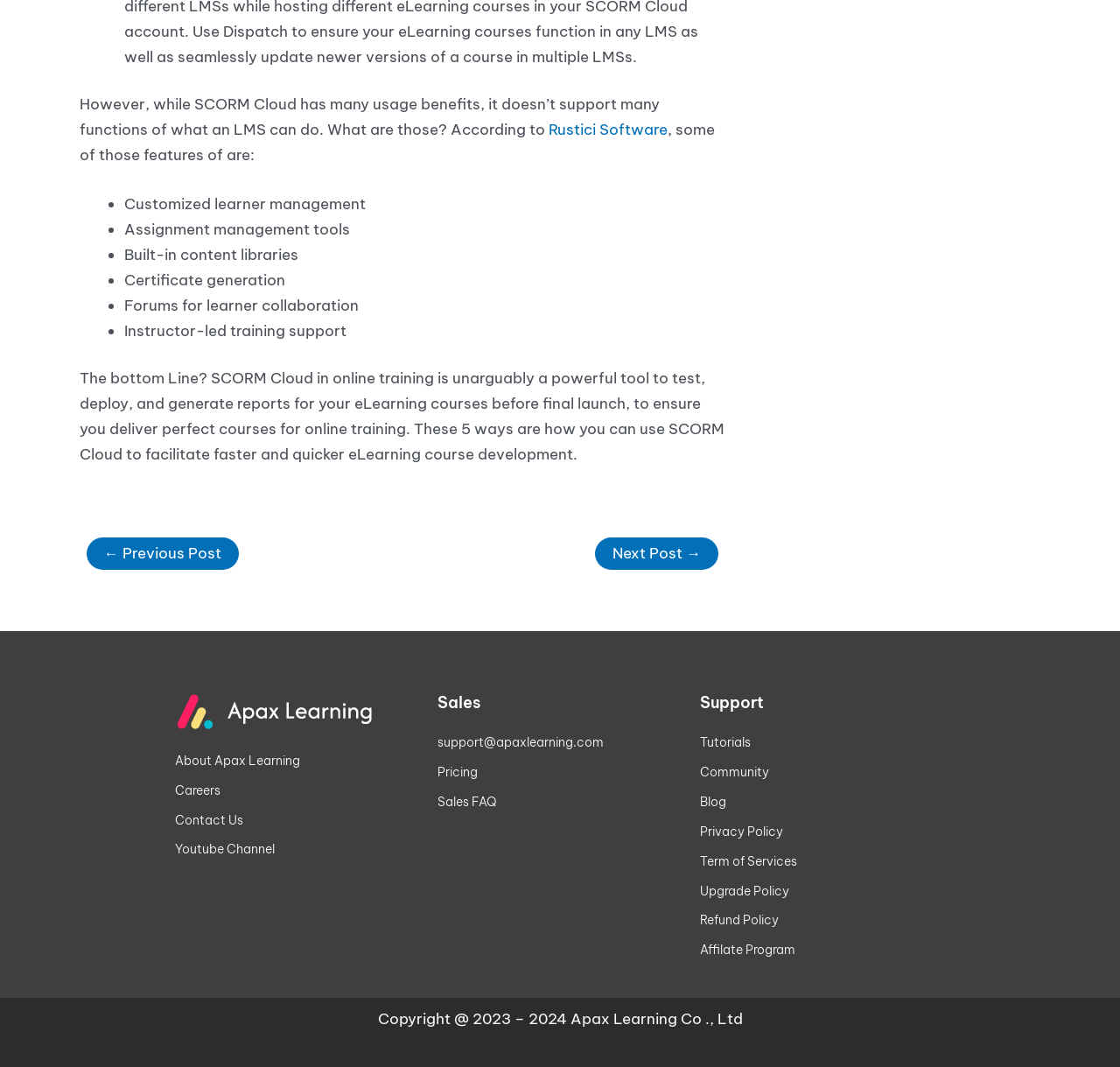Find the bounding box coordinates for the area that must be clicked to perform this action: "Go to the 'About Apax Learning' page".

[0.156, 0.701, 0.375, 0.725]